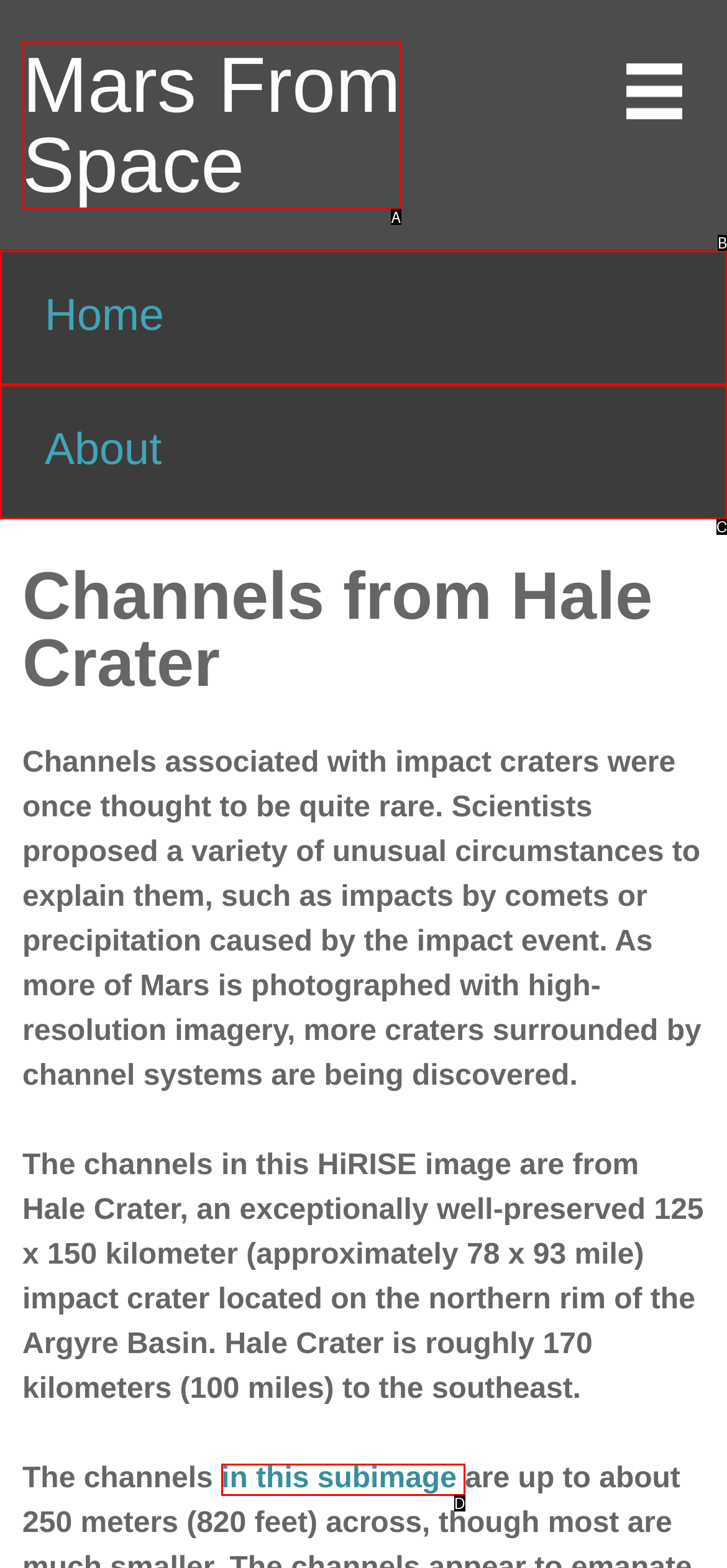Refer to the description: Home and choose the option that best fits. Provide the letter of that option directly from the options.

B